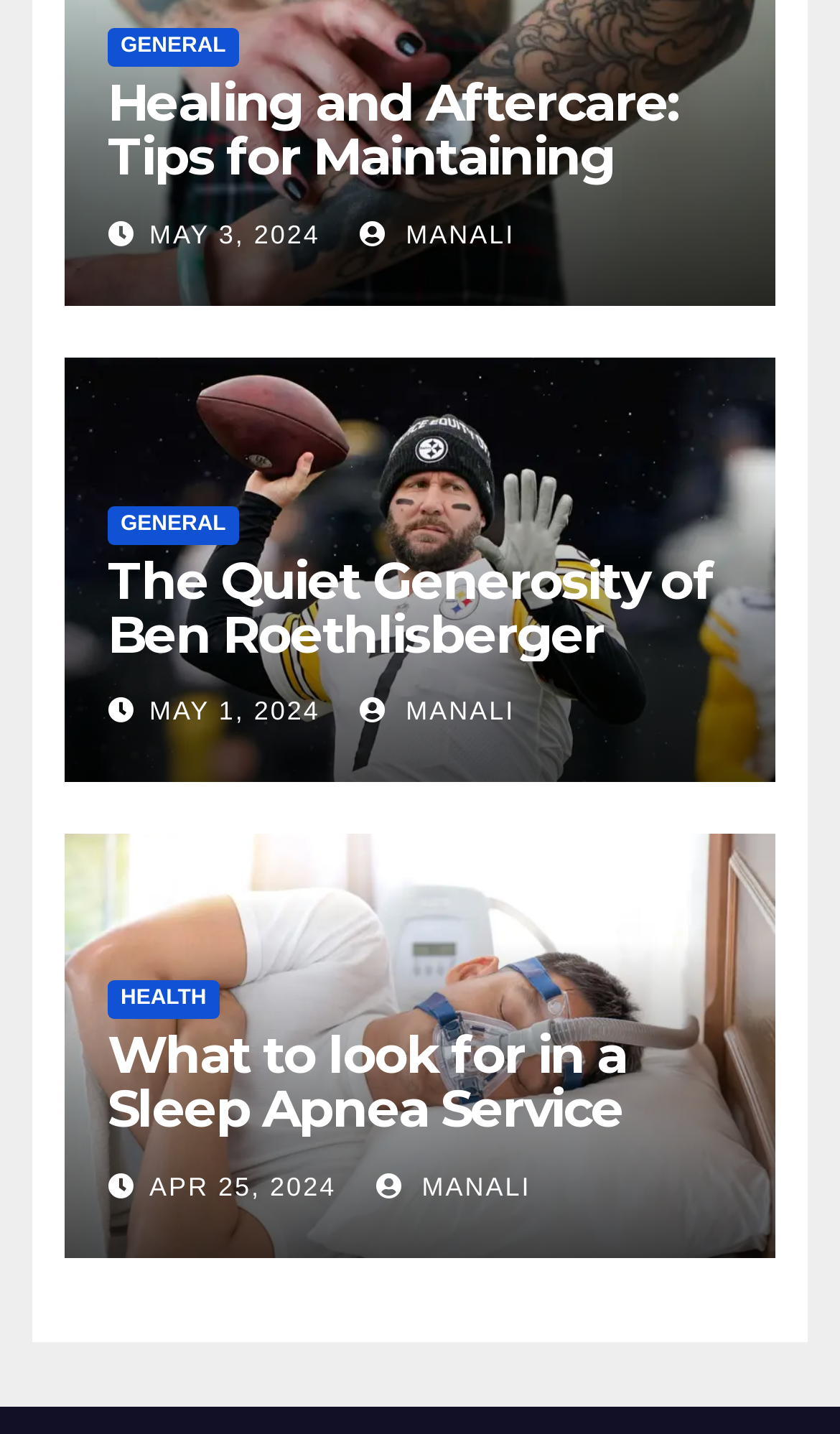Please identify the bounding box coordinates of the clickable element to fulfill the following instruction: "view the post from 'MANALI'". The coordinates should be four float numbers between 0 and 1, i.e., [left, top, right, bottom].

[0.428, 0.154, 0.613, 0.175]